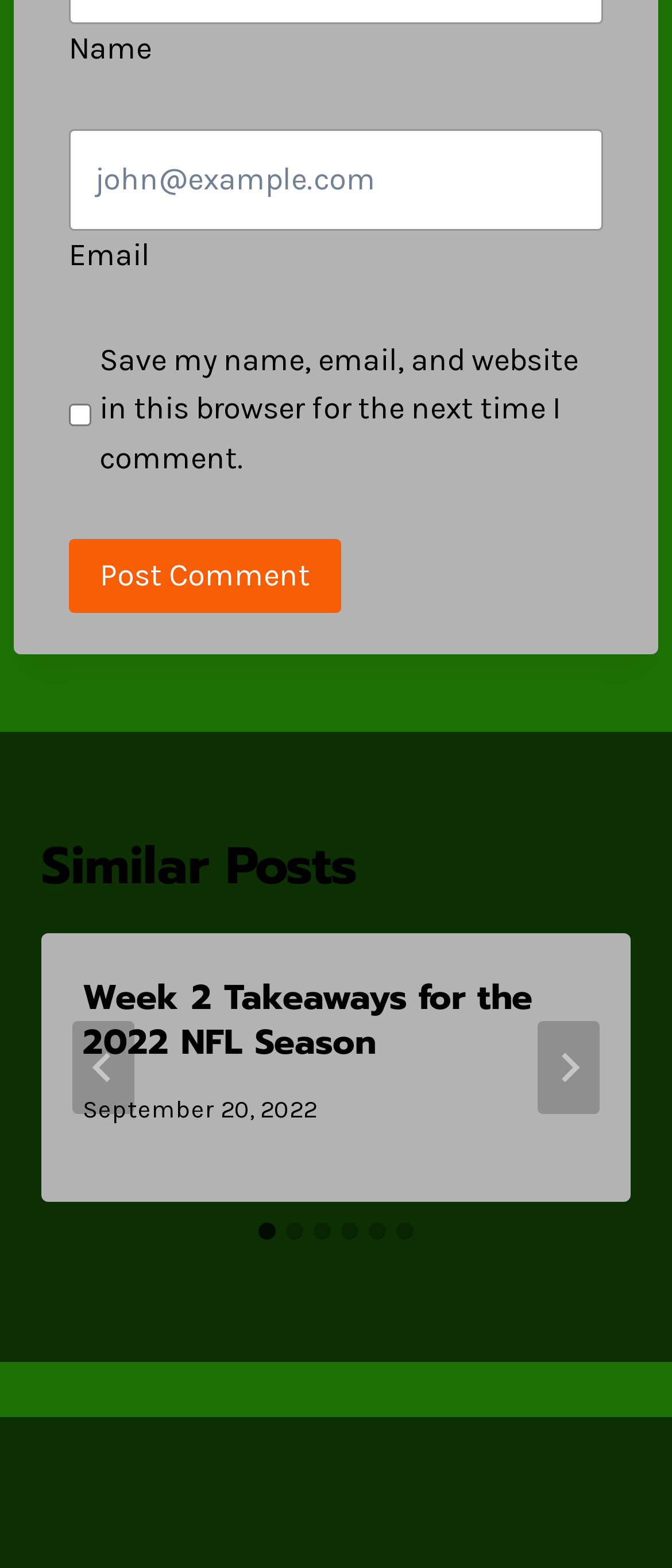Determine the bounding box coordinates for the clickable element required to fulfill the instruction: "Post a comment". Provide the coordinates as four float numbers between 0 and 1, i.e., [left, top, right, bottom].

[0.103, 0.344, 0.508, 0.391]